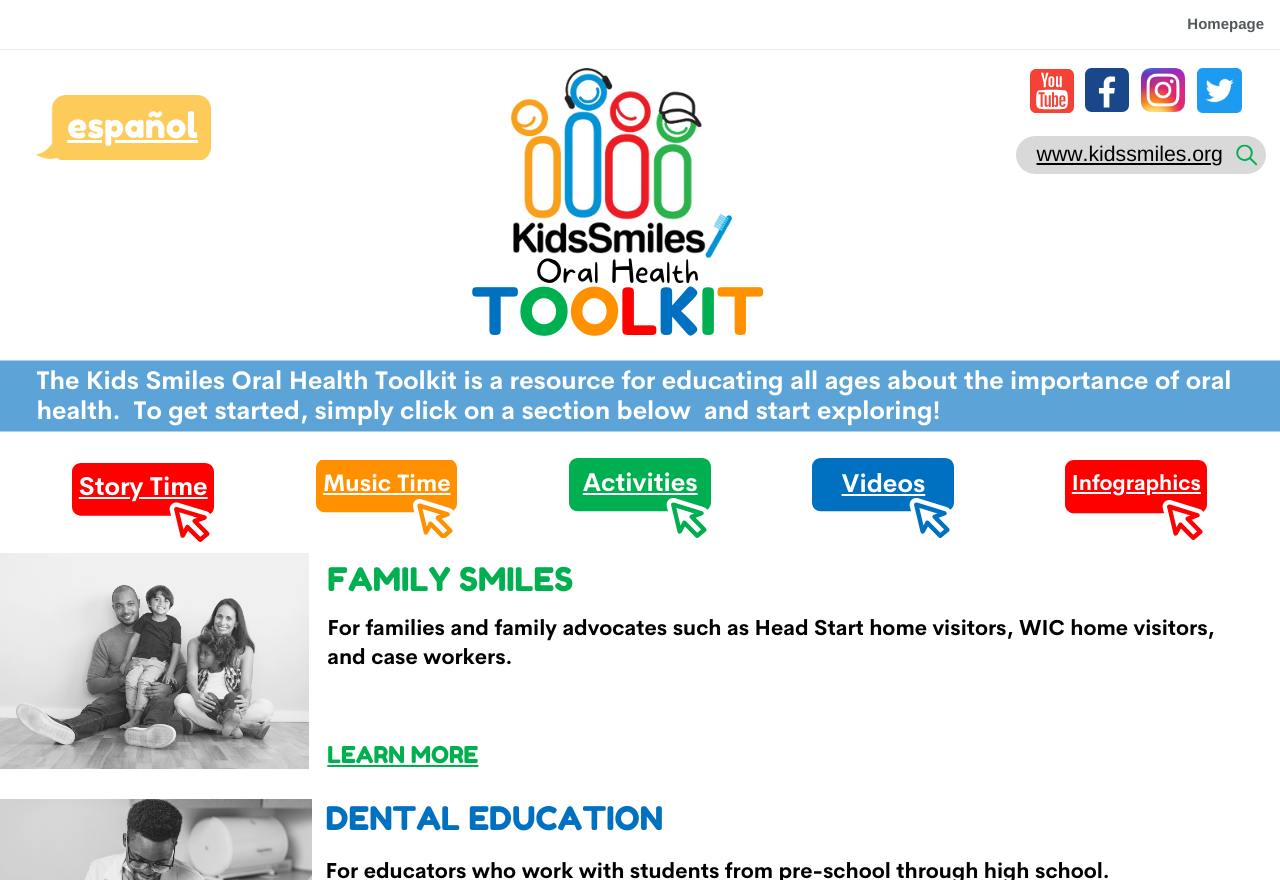Find and provide the bounding box coordinates for the UI element described with: "Homepage".

[0.915, 0.007, 1.0, 0.049]